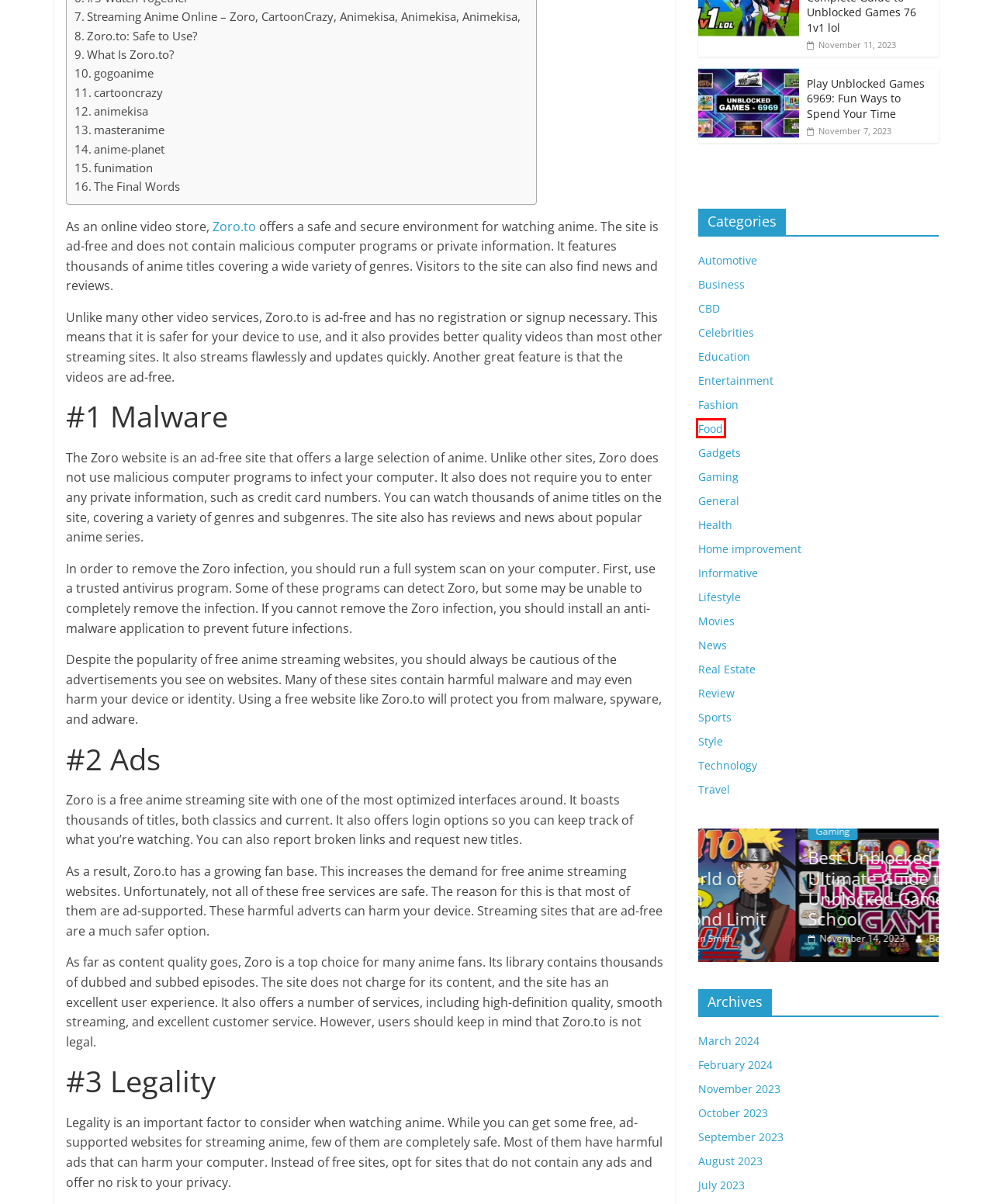Given a webpage screenshot with a red bounding box around a UI element, choose the webpage description that best matches the new webpage after clicking the element within the bounding box. Here are the candidates:
A. CBD - US GlobalWorld
B. Education - US GlobalWorld
C. Lifestyle - US GlobalWorld
D. Celebrities - US GlobalWorld
E. Home improvement - US GlobalWorld
F. Style - US GlobalWorld
G. Food - US GlobalWorld
H. Gadgets - US GlobalWorld

G